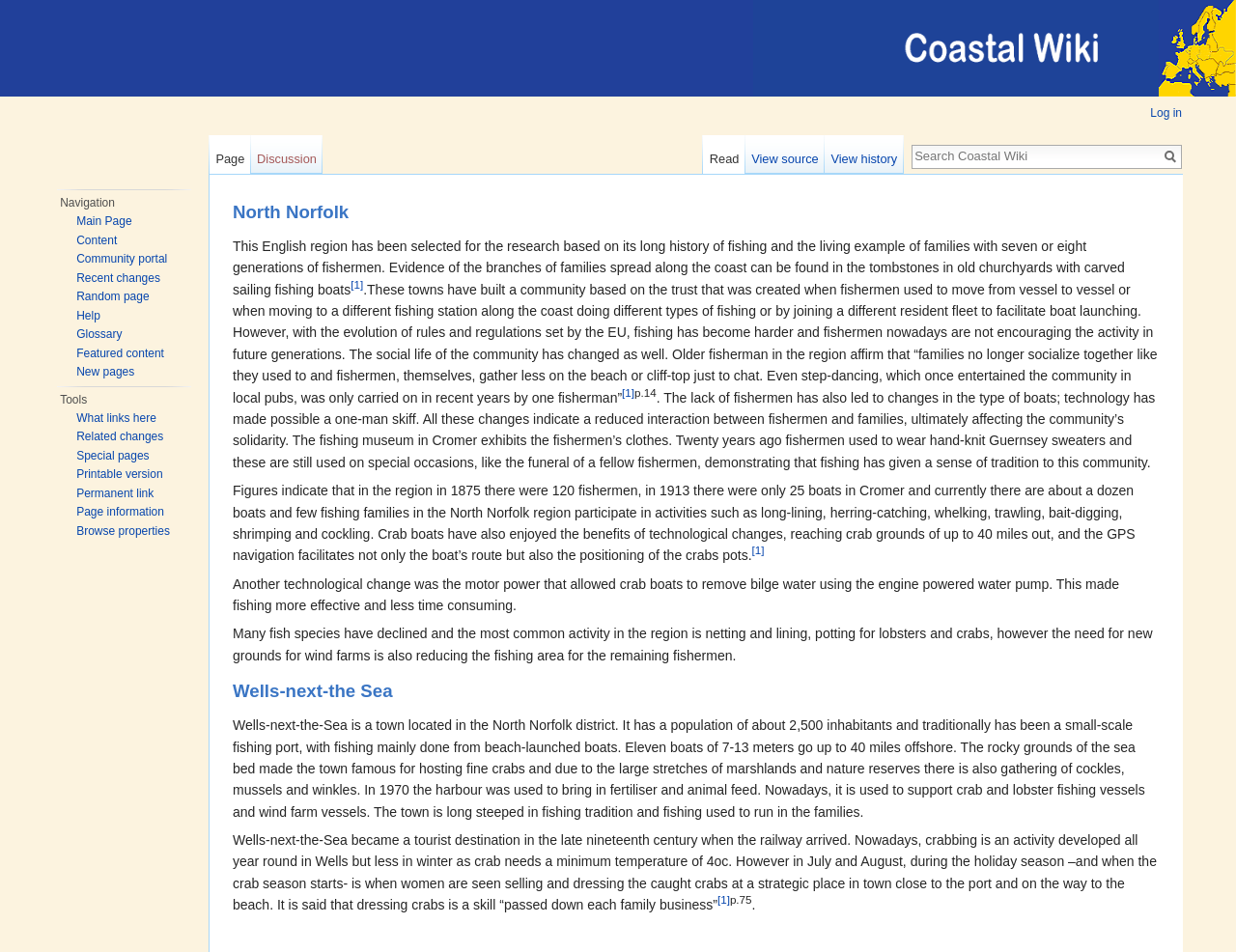Generate a comprehensive description of the contents of the webpage.

The webpage is about Wells-next-the-Sea Women, a topic related to Coastal Wiki. At the top of the page, there are several links, including "Log in", "Page", "Discussion", "Read", "View source", and "View history", which are aligned horizontally. Below these links, there is a search bar with a "Go" button.

On the left side of the page, there are two navigation menus, "Navigation" and "Tools", each with several links. The "Navigation" menu includes links to "Main Page", "Content", "Community portal", and more. The "Tools" menu includes links to "What links here", "Related changes", and more.

The main content of the page is divided into several sections. The first section introduces the North Norfolk region, which was selected for research due to its long history of fishing and the living example of families with seven or eight generations of fishermen. The text explains how the community has changed over time, with fishermen no longer encouraging the activity in future generations and the social life of the community changing as well.

The next section discusses the changes in the type of boats used for fishing, with technology making it possible for a one-man skiff. The text also mentions the fishing museum in Cromer, which exhibits fishermen's clothes.

The following sections provide more information about the fishing industry in the North Norfolk region, including the decline of fishermen, the types of fishing activities, and the impact of technological changes. There are also references to specific sources, denoted by superscript numbers.

The final section is about Wells-next-the-Sea, a town located in the North Norfolk district. The text describes the town's population, its traditional small-scale fishing port, and its famous crabs. It also mentions the town's history, including its development as a tourist destination in the late nineteenth century, and the current activities of crabbing and dressing crabs.